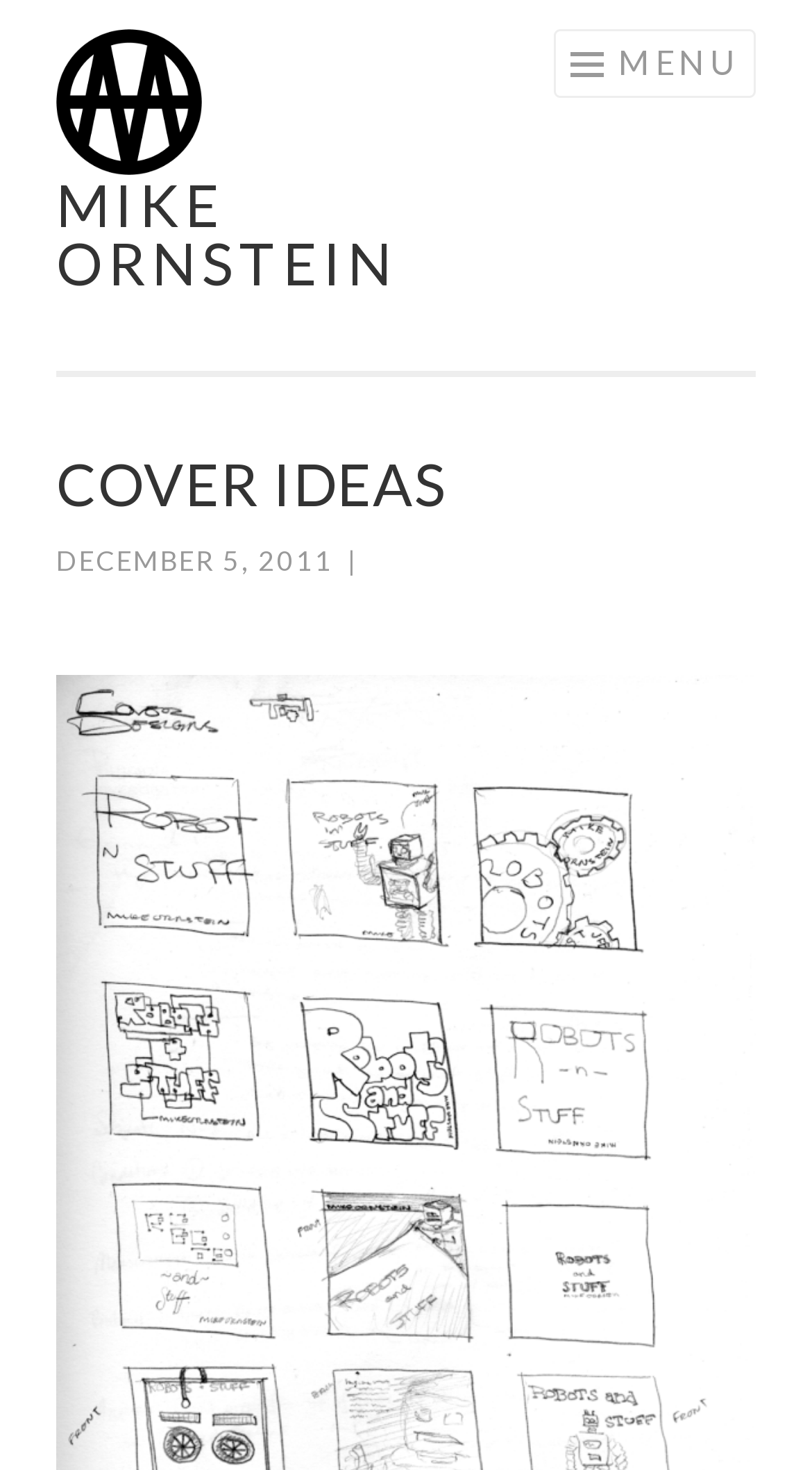Generate a comprehensive description of the webpage content.

The webpage is titled "Cover ideas – Mike Ornstein" and appears to be a personal project page. At the top-left corner, there is a "Skip to content" link, followed by an empty link and a heading that reads "MIKE ORNSTEIN" in a larger font size. Below the heading, there is a link with the same text, "MIKE ORNSTEIN".

On the top-right corner, there is a button with a menu icon and the text "MENU". When clicked, it reveals a header section with a heading that reads "COVER IDEAS" and a link with the date "DECEMBER 5, 2011" below it. There is also a vertical bar or separator between the date link and the rest of the content.

The meta description suggests that the page is showcasing potential cover ideas, with a focus on compositions for photographs to be taken specifically for this project. However, there are no images visible on the page, and the content is primarily text-based.